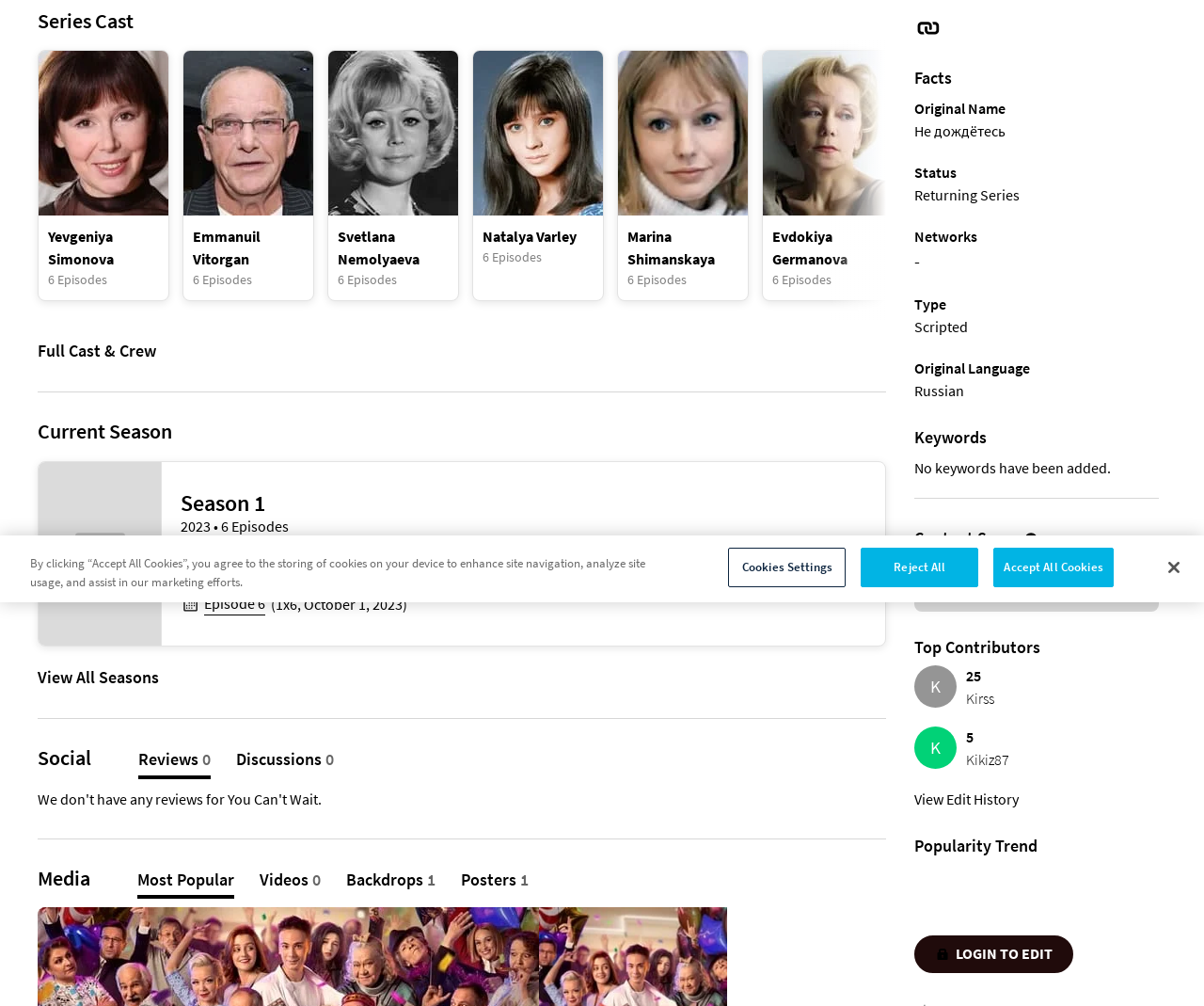Identify and provide the bounding box for the element described by: "parent_node: Natalya Varley".

[0.393, 0.051, 0.501, 0.215]